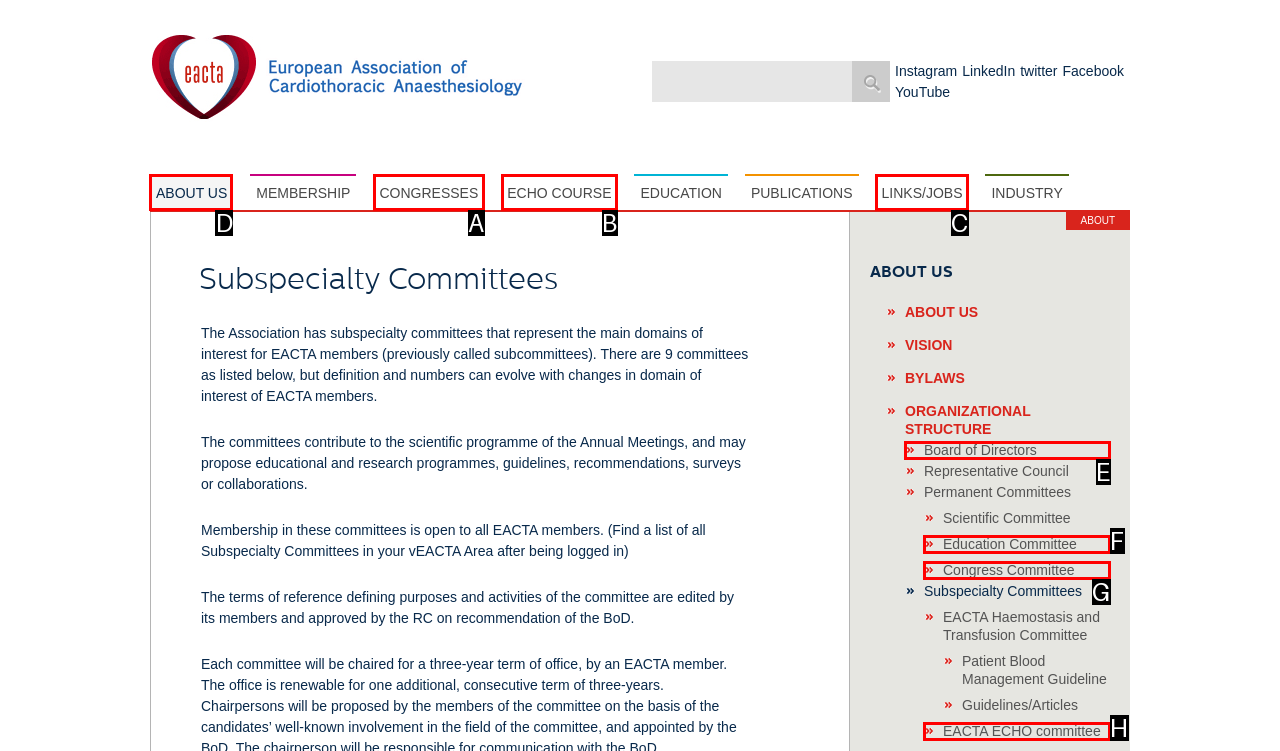Select the proper UI element to click in order to perform the following task: Click the ABOUT US link. Indicate your choice with the letter of the appropriate option.

D